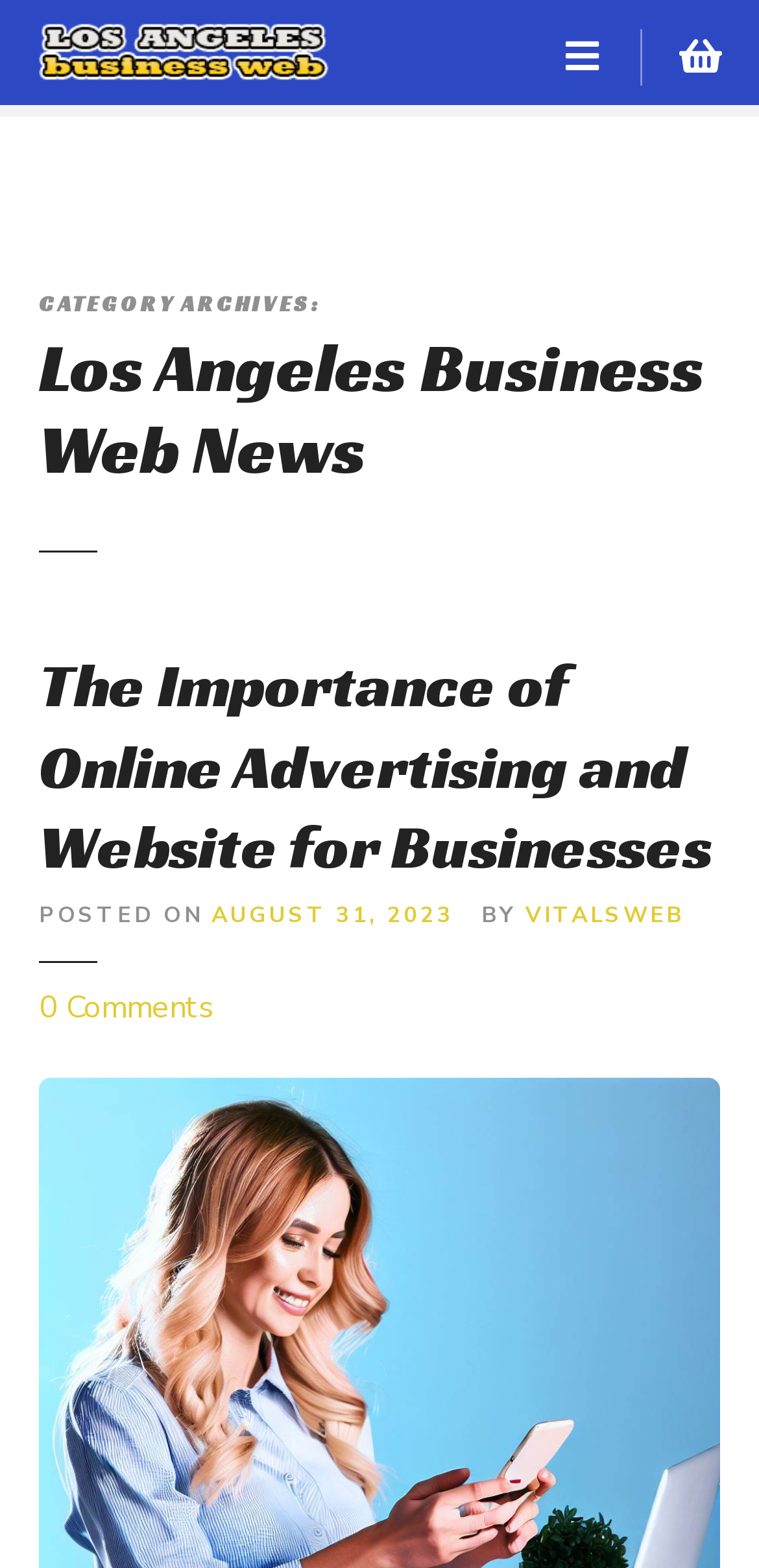When was the latest article posted?
Kindly offer a comprehensive and detailed response to the question.

According to the link 'AUGUST 31, 2023', the latest article was posted on August 31, 2023.